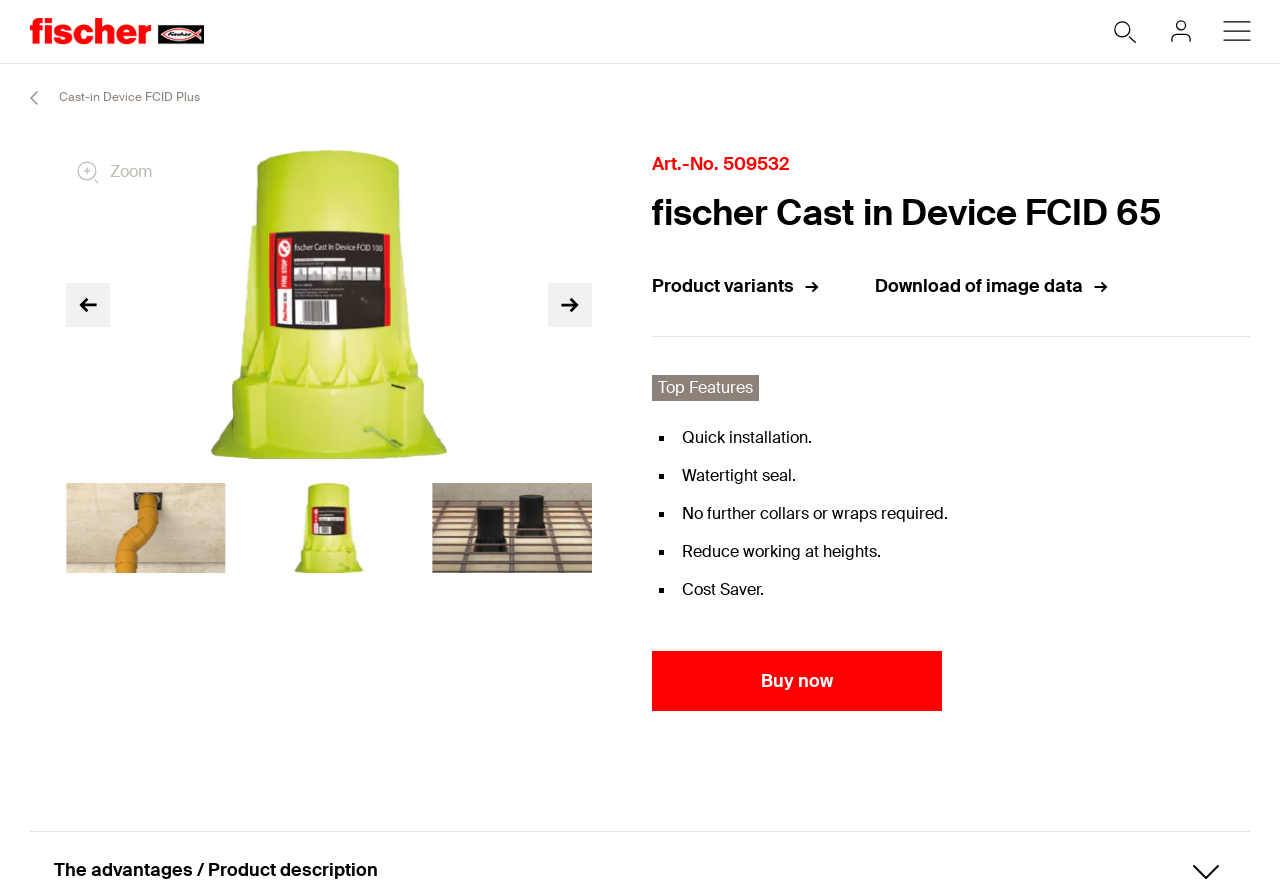Please find the bounding box coordinates for the clickable element needed to perform this instruction: "Buy now".

[0.509, 0.737, 0.736, 0.805]